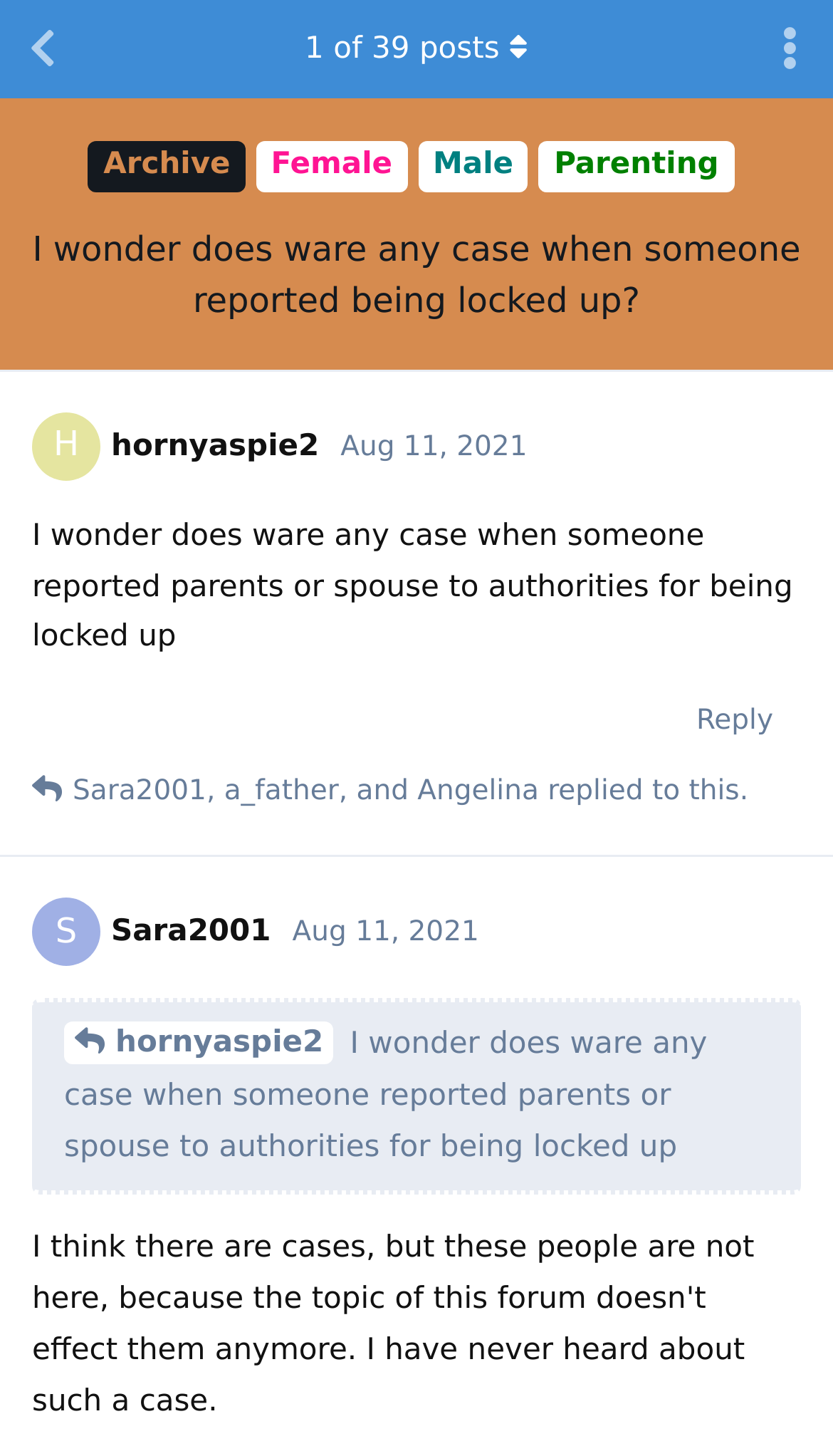Determine the bounding box coordinates for the region that must be clicked to execute the following instruction: "Toggle discussion actions dropdown menu".

[0.897, 0.0, 1.0, 0.068]